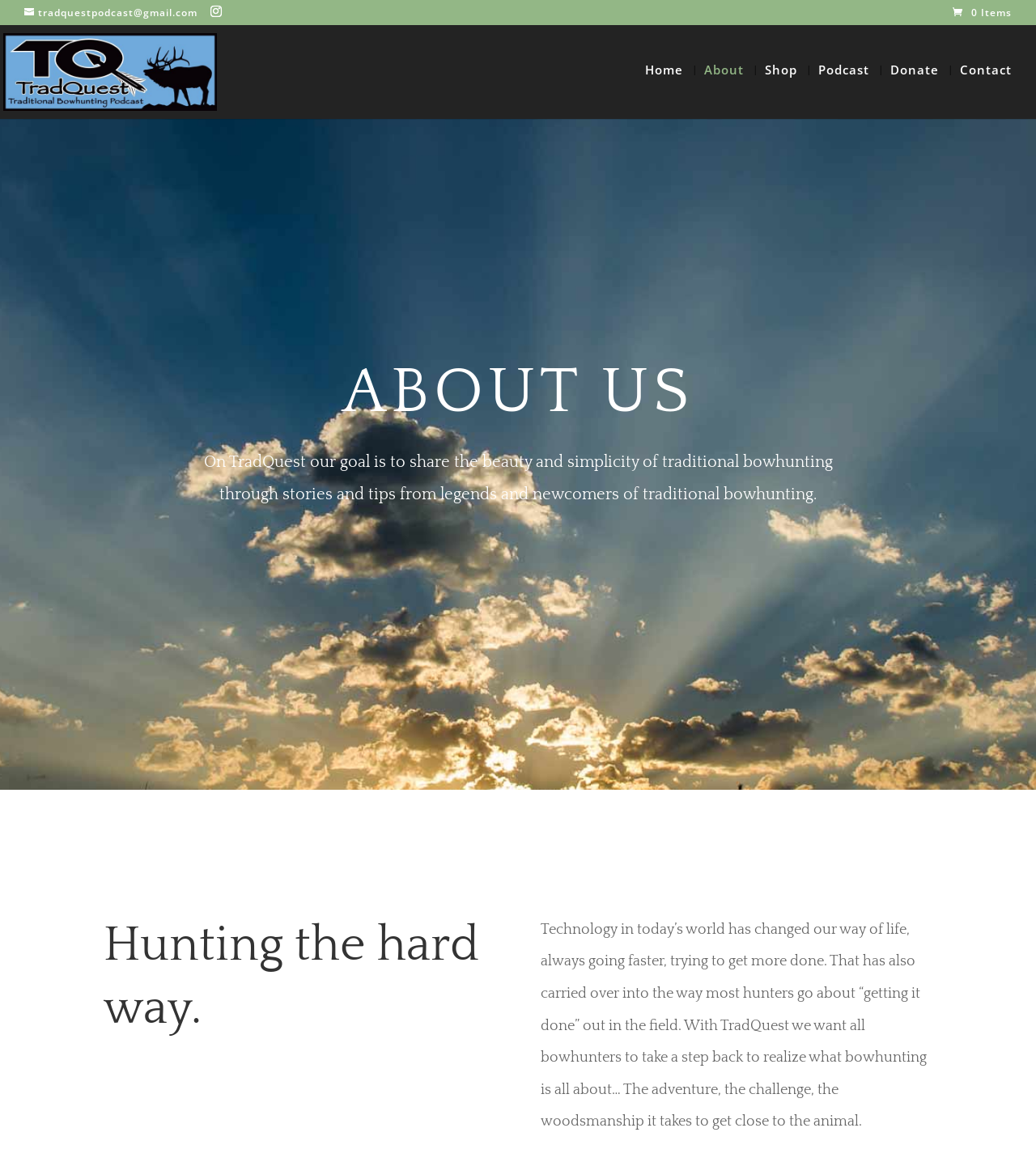Show me the bounding box coordinates of the clickable region to achieve the task as per the instruction: "Go to HOME page".

None